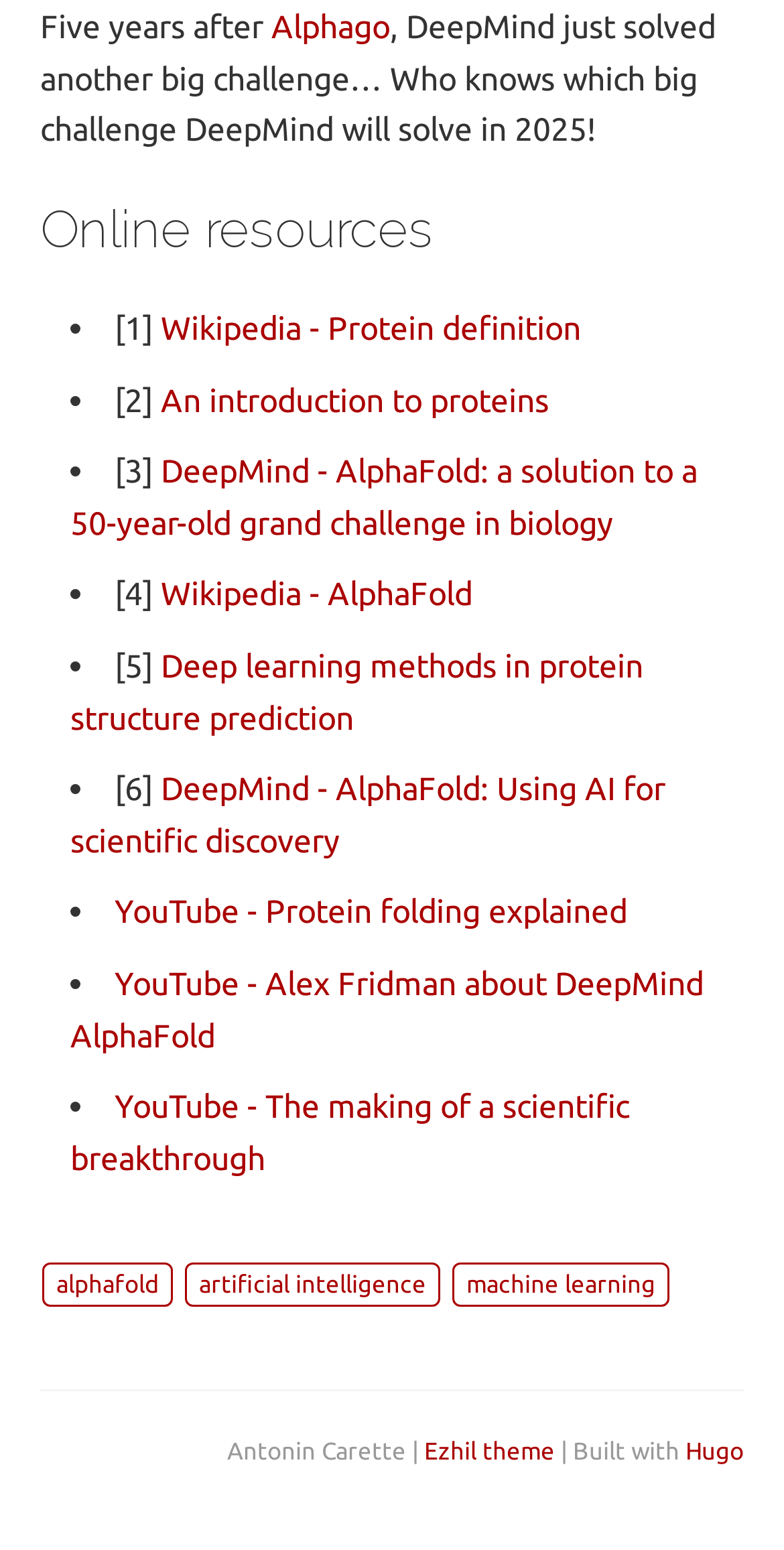How many YouTube links are provided? Look at the image and give a one-word or short phrase answer.

3